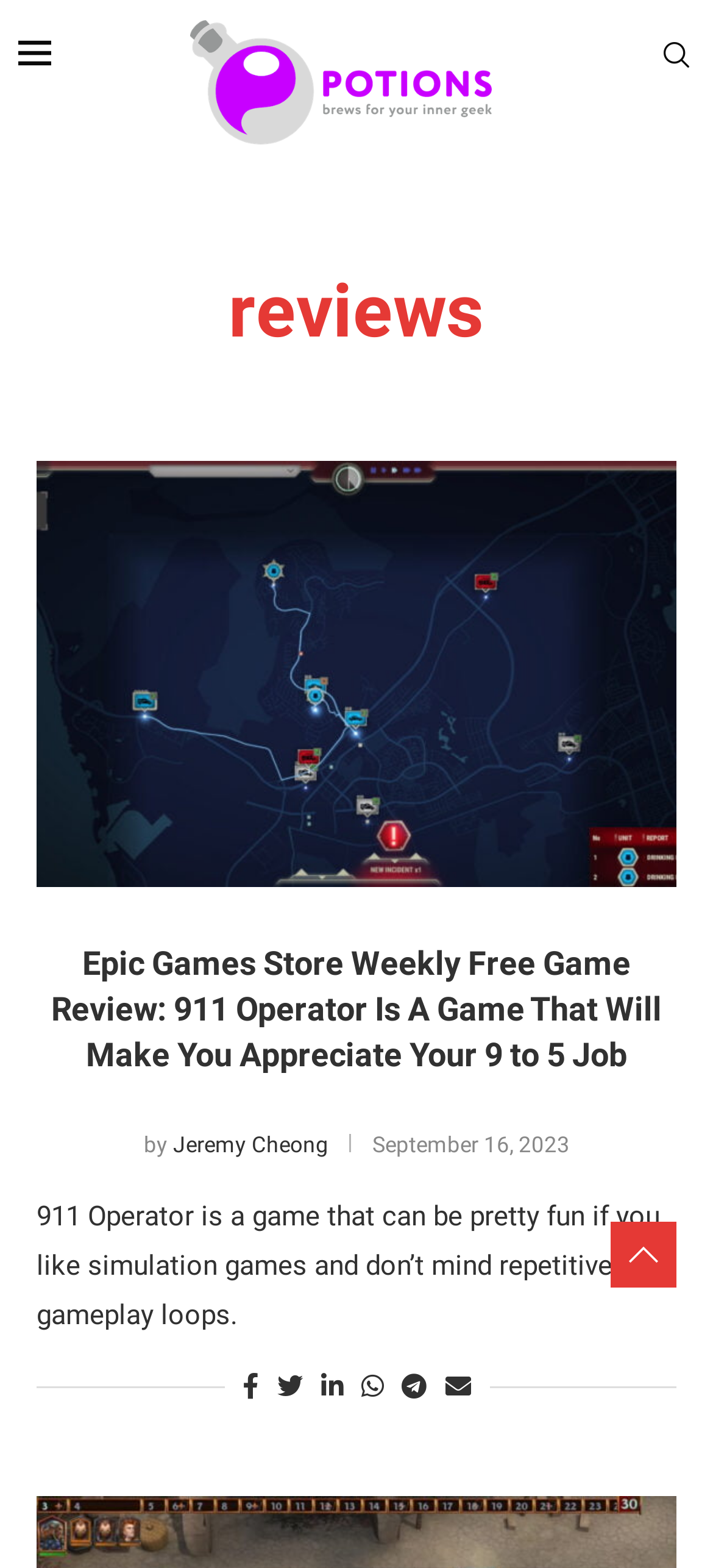Who is the author of the article?
Using the image, elaborate on the answer with as much detail as possible.

The author of the article can be inferred from the link 'Jeremy Cheong' below the heading of the article, which suggests that Jeremy Cheong is the author of the article.